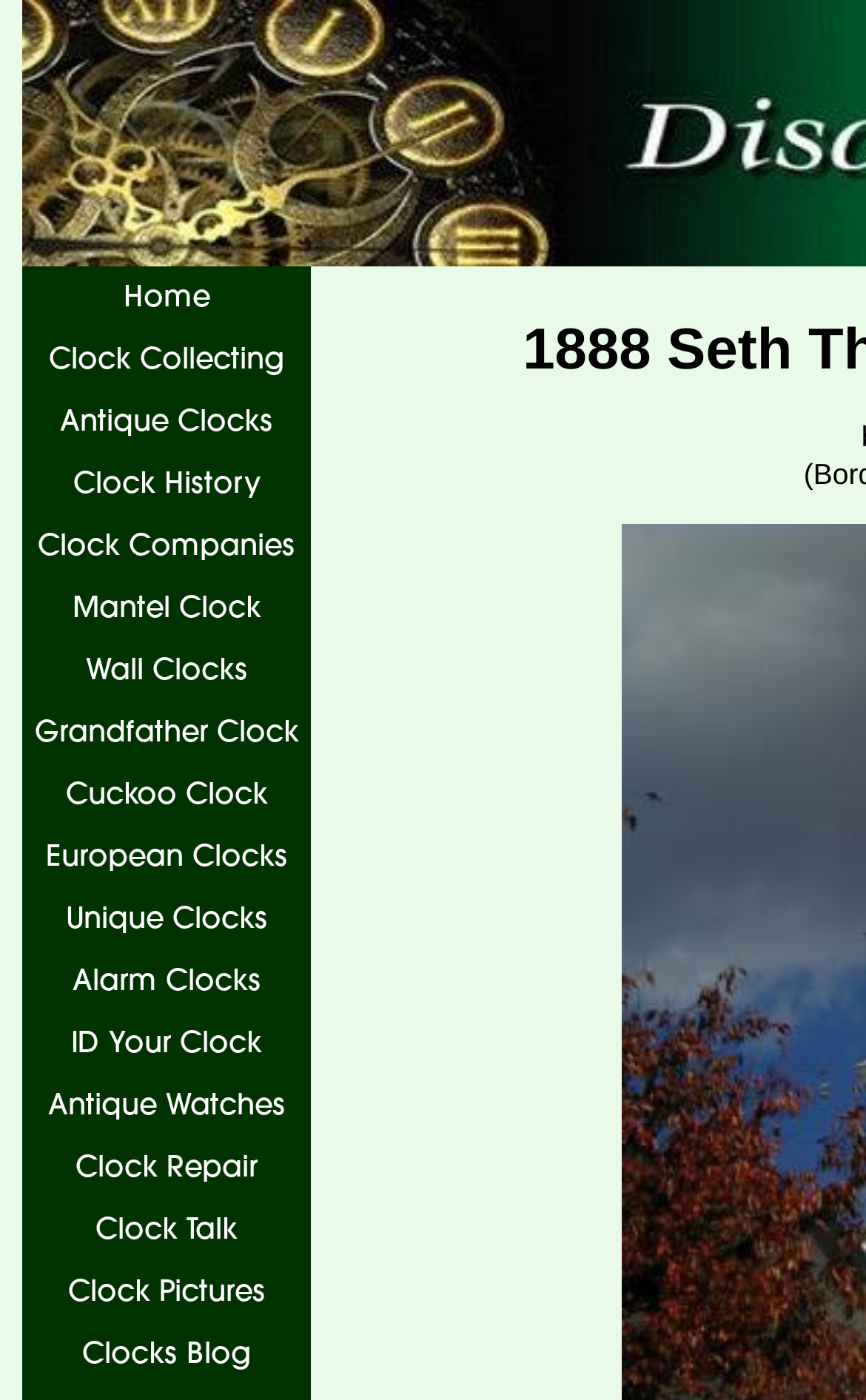Identify the first-level heading on the webpage and generate its text content.

1888 Seth Thomas Tower Clock